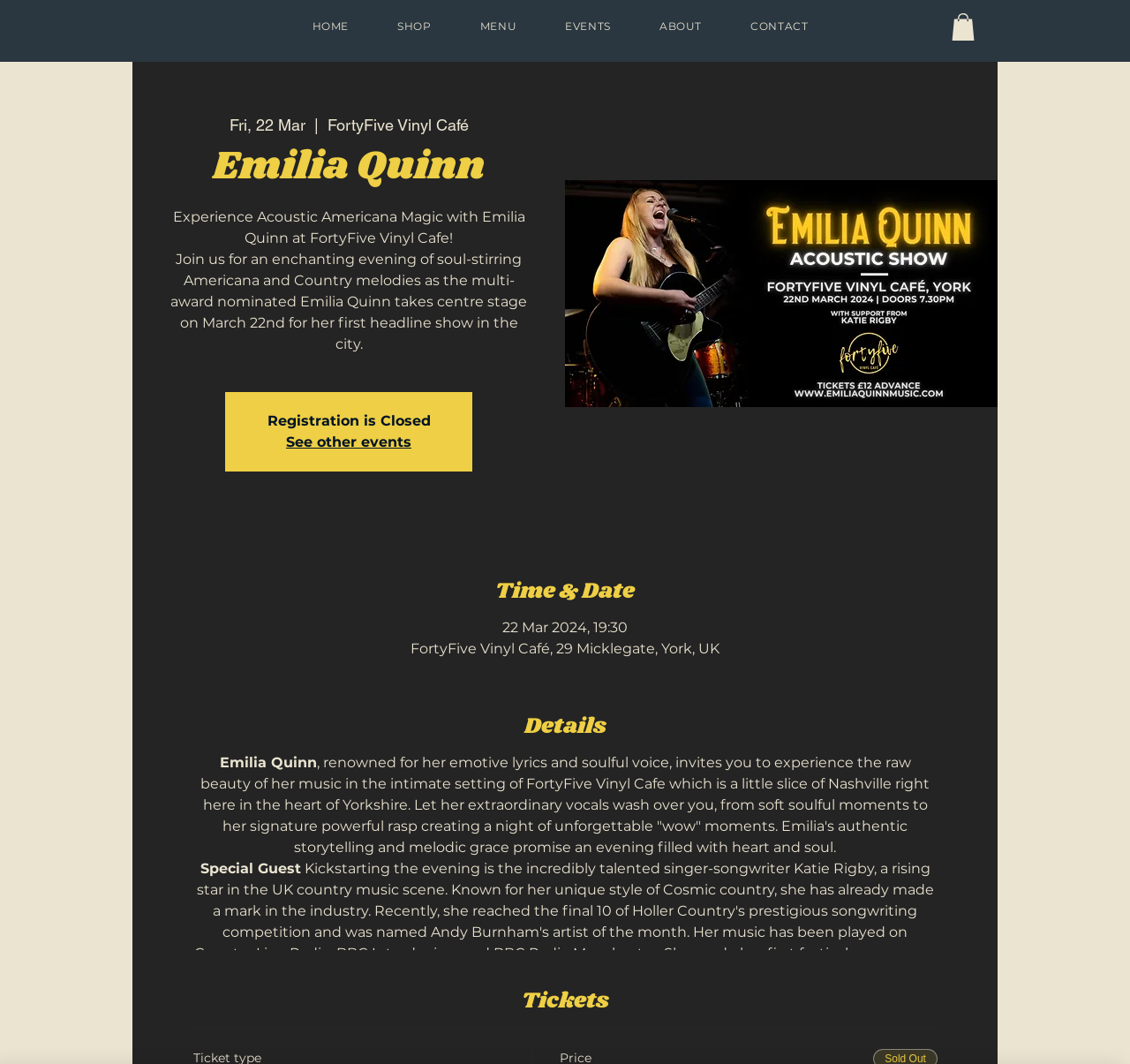Respond with a single word or phrase to the following question:
What is the name of the event?

Emilia Quinn